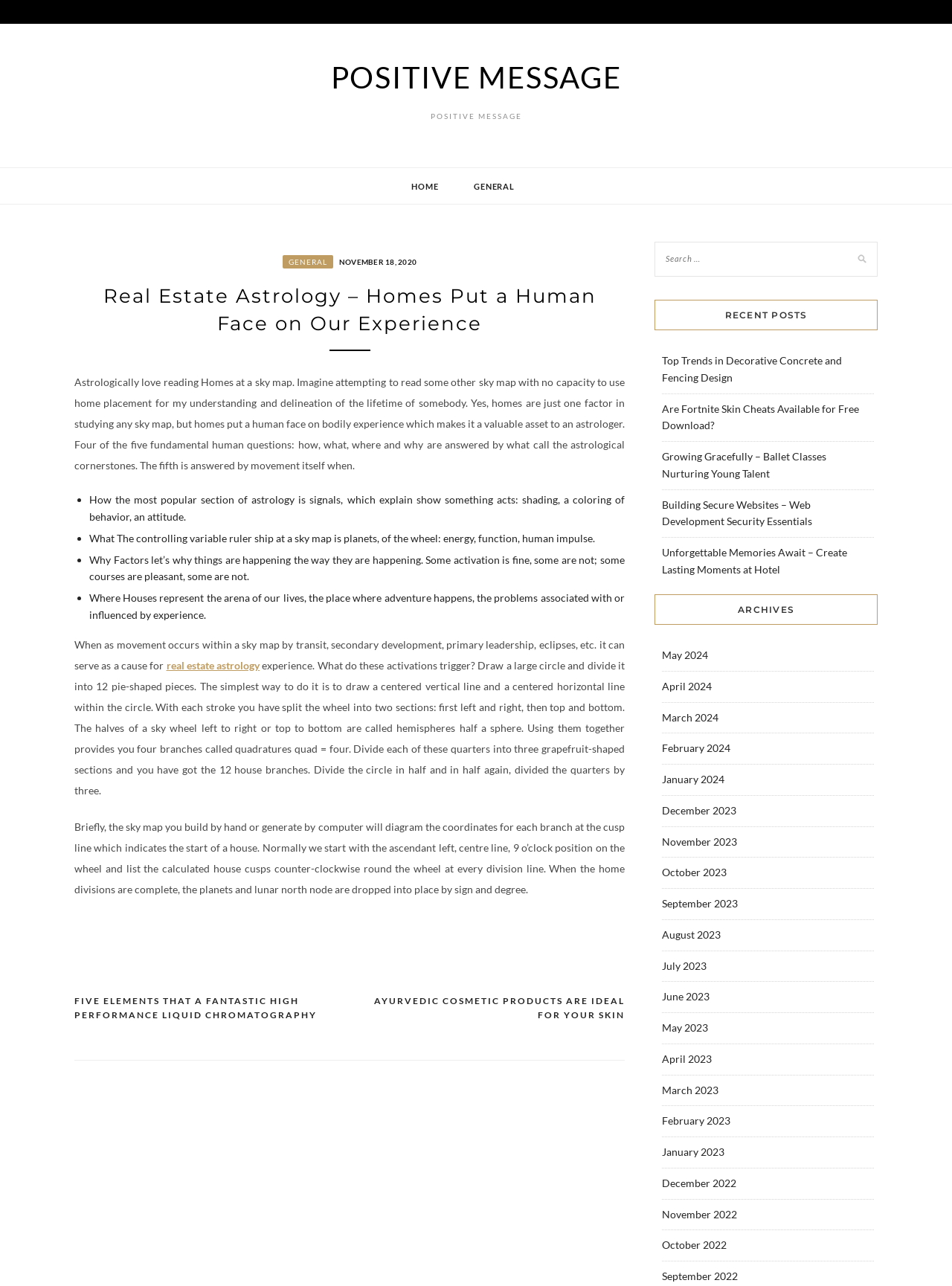Extract the bounding box of the UI element described as: "January 2024".

[0.695, 0.601, 0.761, 0.611]